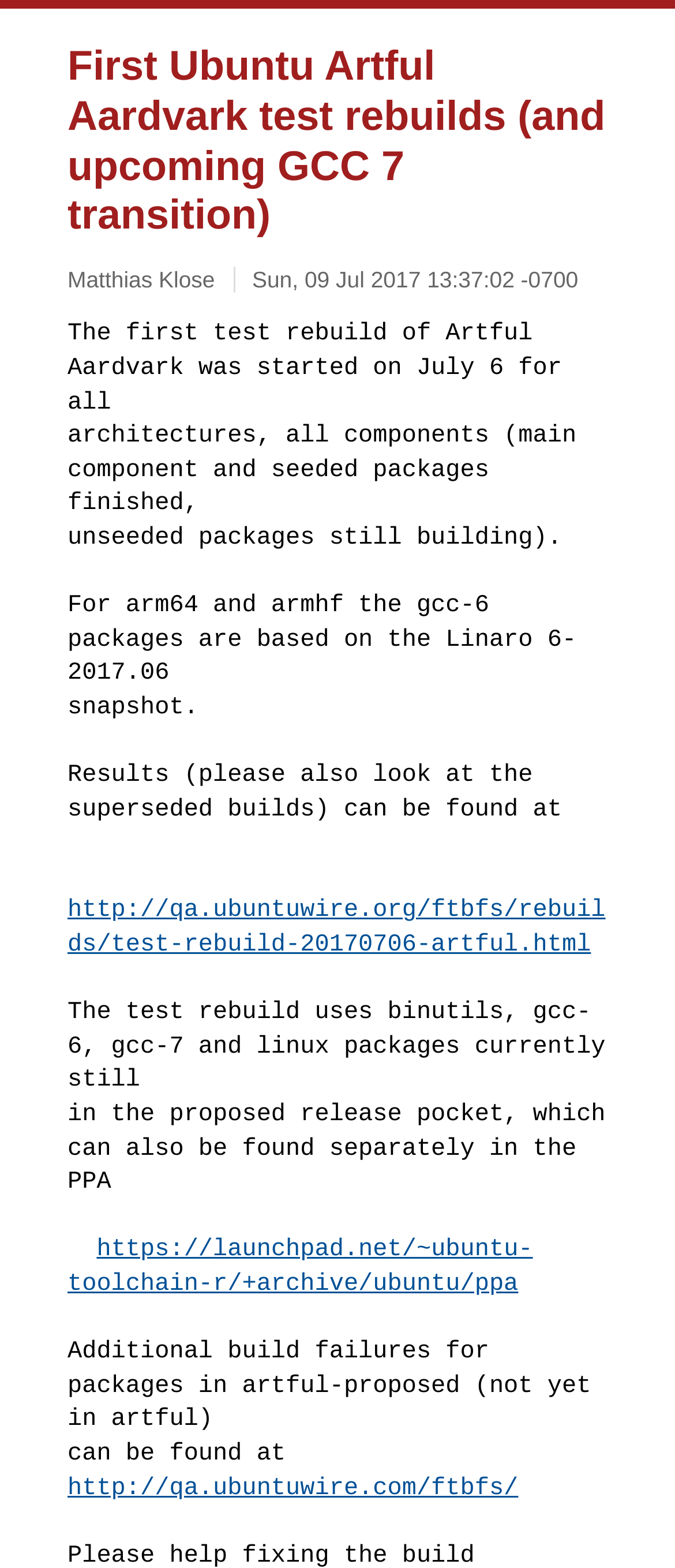Refer to the image and answer the question with as much detail as possible: How many GCC versions are used in the test rebuild?

The answer can be found in the second paragraph of the webpage, which mentions 'binutils, gcc-6, gcc-7 and linux packages' being used in the test rebuild. Therefore, two GCC versions, 6 and 7, are used.